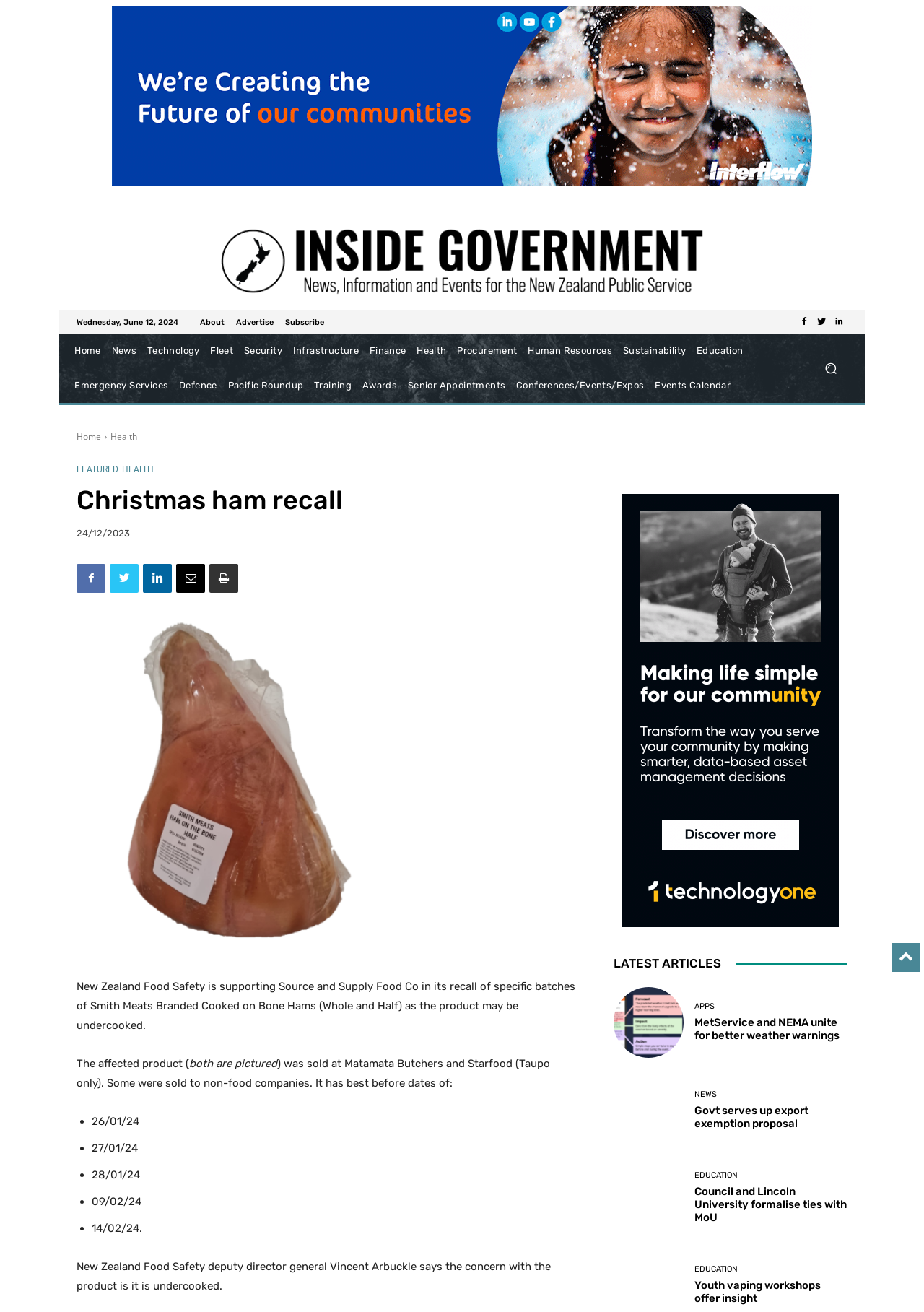Identify the bounding box coordinates for the UI element described as follows: "Youth vaping workshops offer insight". Ensure the coordinates are four float numbers between 0 and 1, formatted as [left, top, right, bottom].

[0.752, 0.975, 0.888, 0.995]